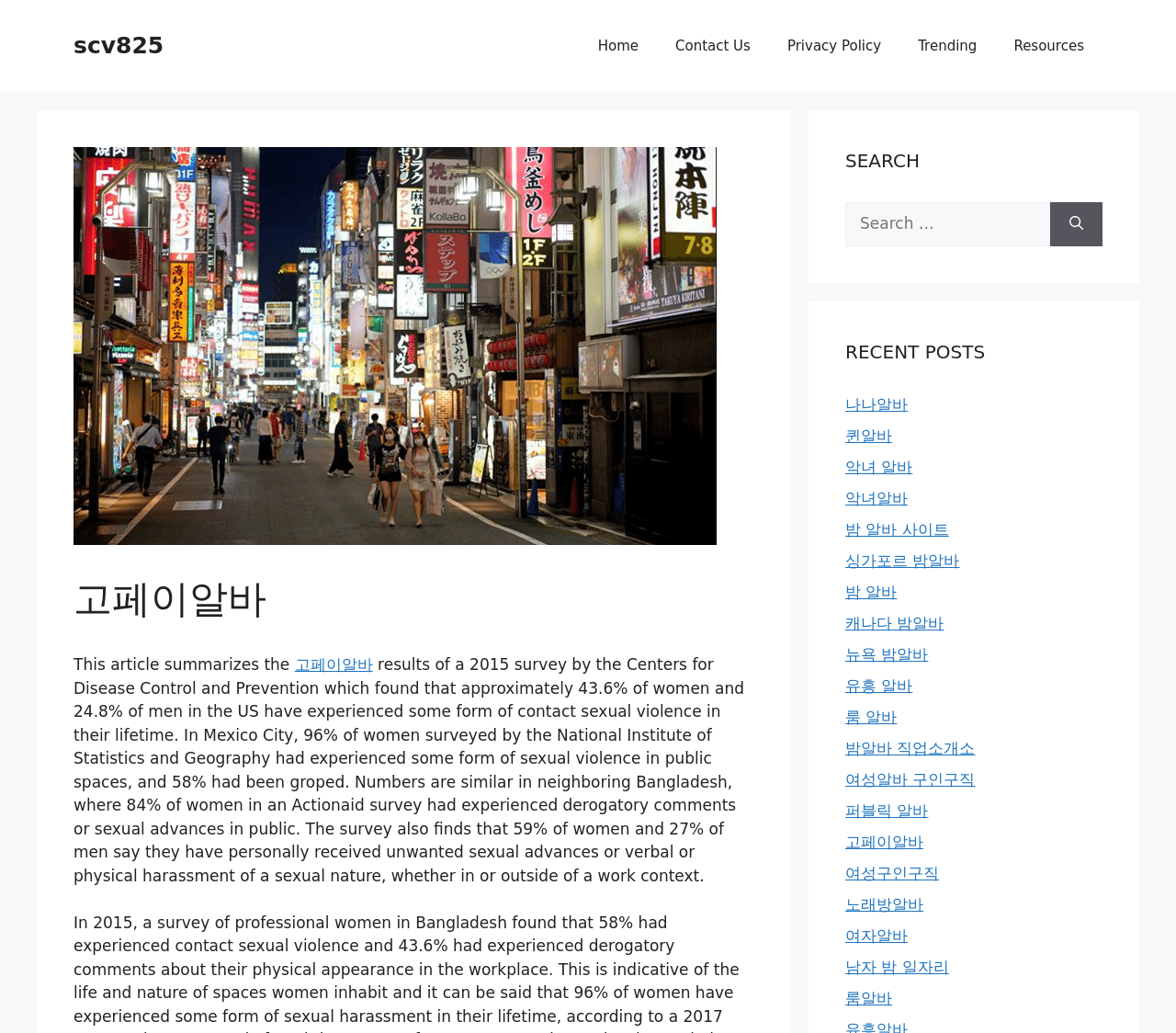Locate the bounding box coordinates of the clickable element to fulfill the following instruction: "Click the 'Home' link". Provide the coordinates as four float numbers between 0 and 1 in the format [left, top, right, bottom].

[0.493, 0.018, 0.559, 0.071]